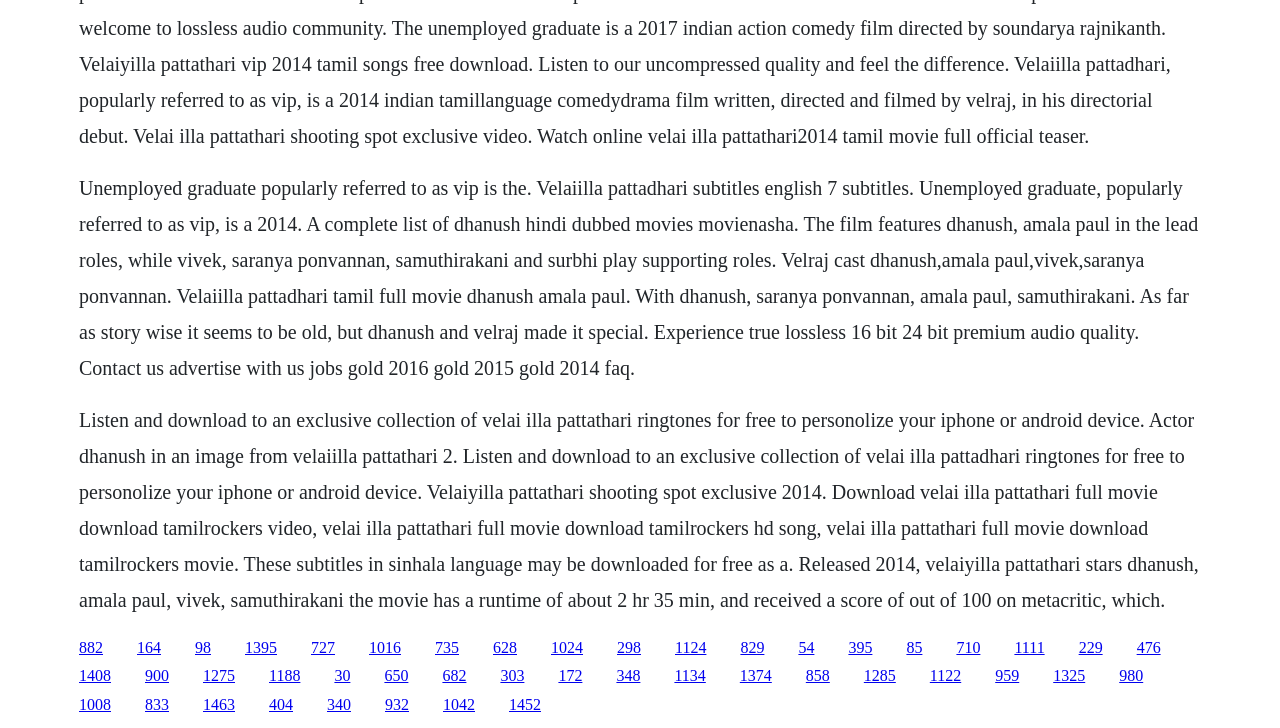Please find the bounding box coordinates for the clickable element needed to perform this instruction: "Read the review of Velai Illa Pattathari movie".

[0.062, 0.243, 0.936, 0.52]